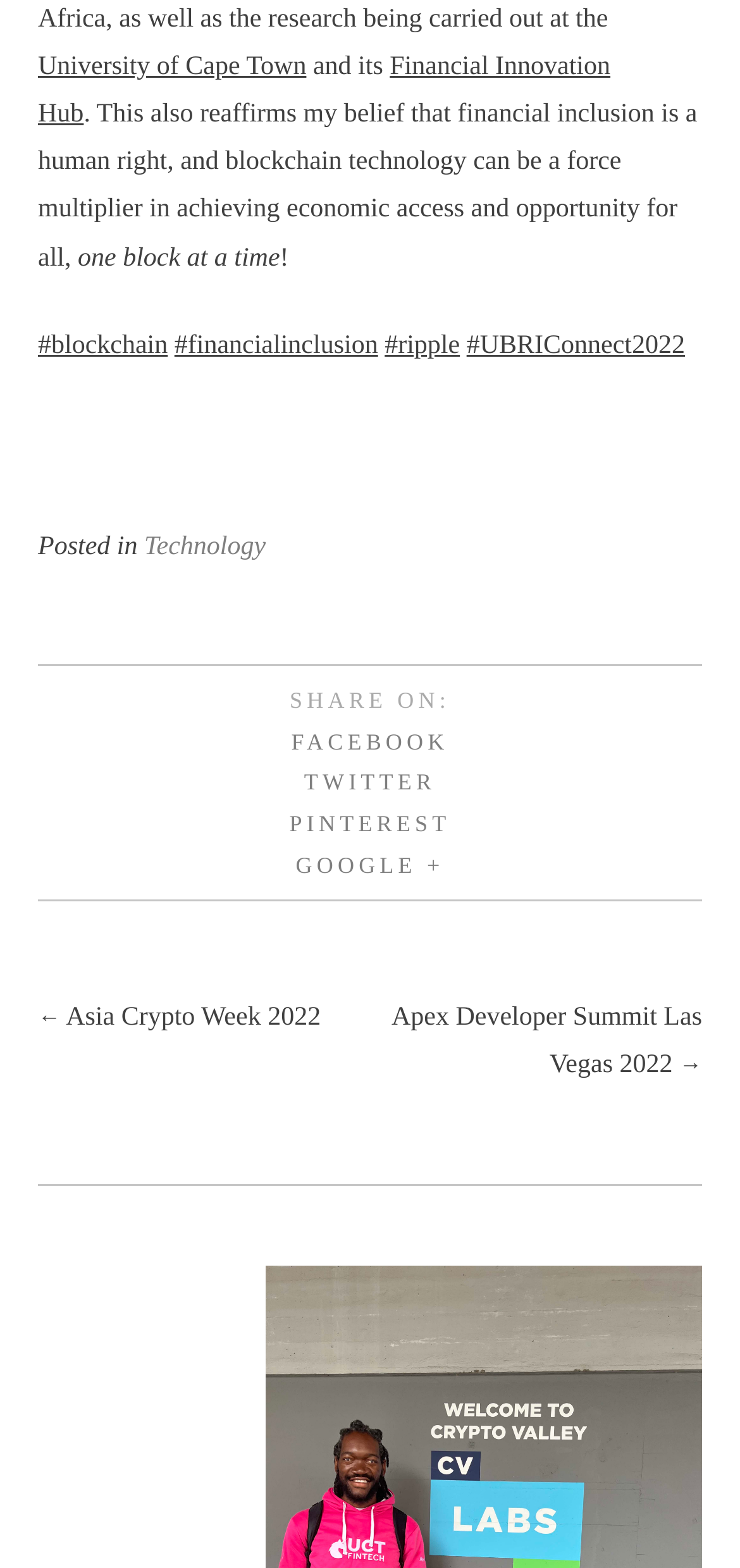What is the name of the event mentioned?
Refer to the image and provide a one-word or short phrase answer.

UBRIConnect2022